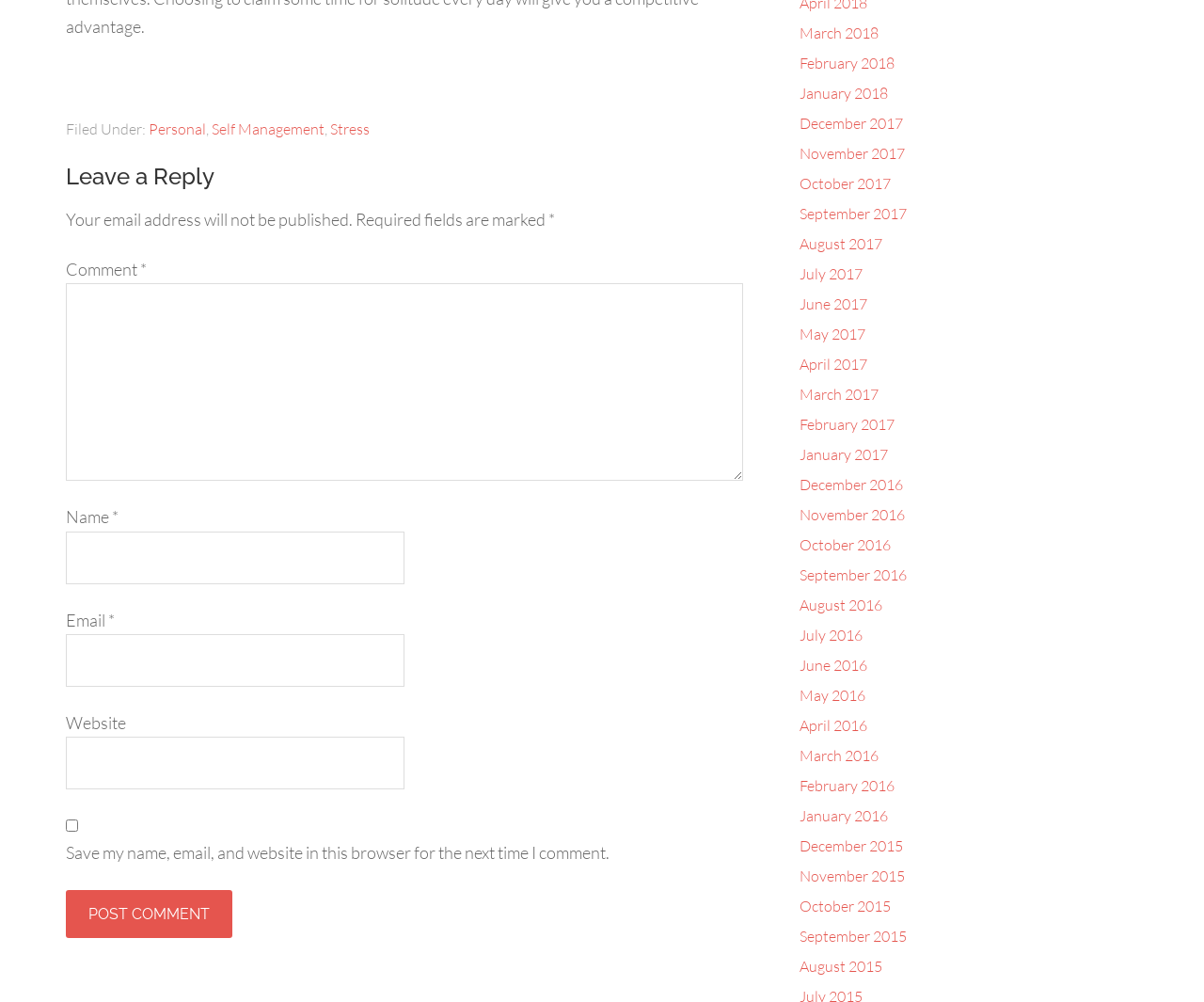Identify the bounding box coordinates of the element that should be clicked to fulfill this task: "Visit the 'Personal' category". The coordinates should be provided as four float numbers between 0 and 1, i.e., [left, top, right, bottom].

[0.123, 0.119, 0.171, 0.138]